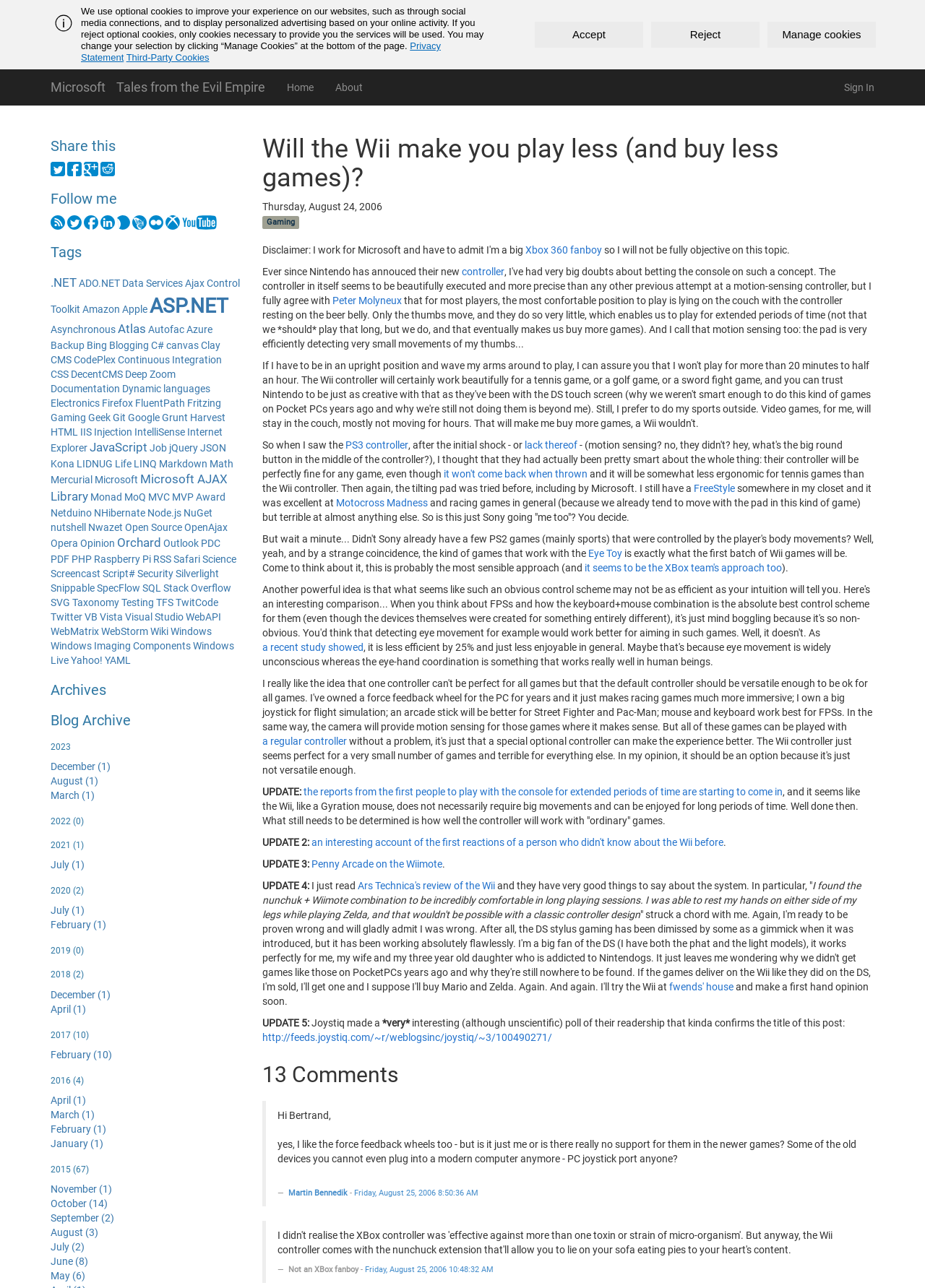Please specify the coordinates of the bounding box for the element that should be clicked to carry out this instruction: "Click the '.NET' tag". The coordinates must be four float numbers between 0 and 1, formatted as [left, top, right, bottom].

[0.055, 0.213, 0.083, 0.225]